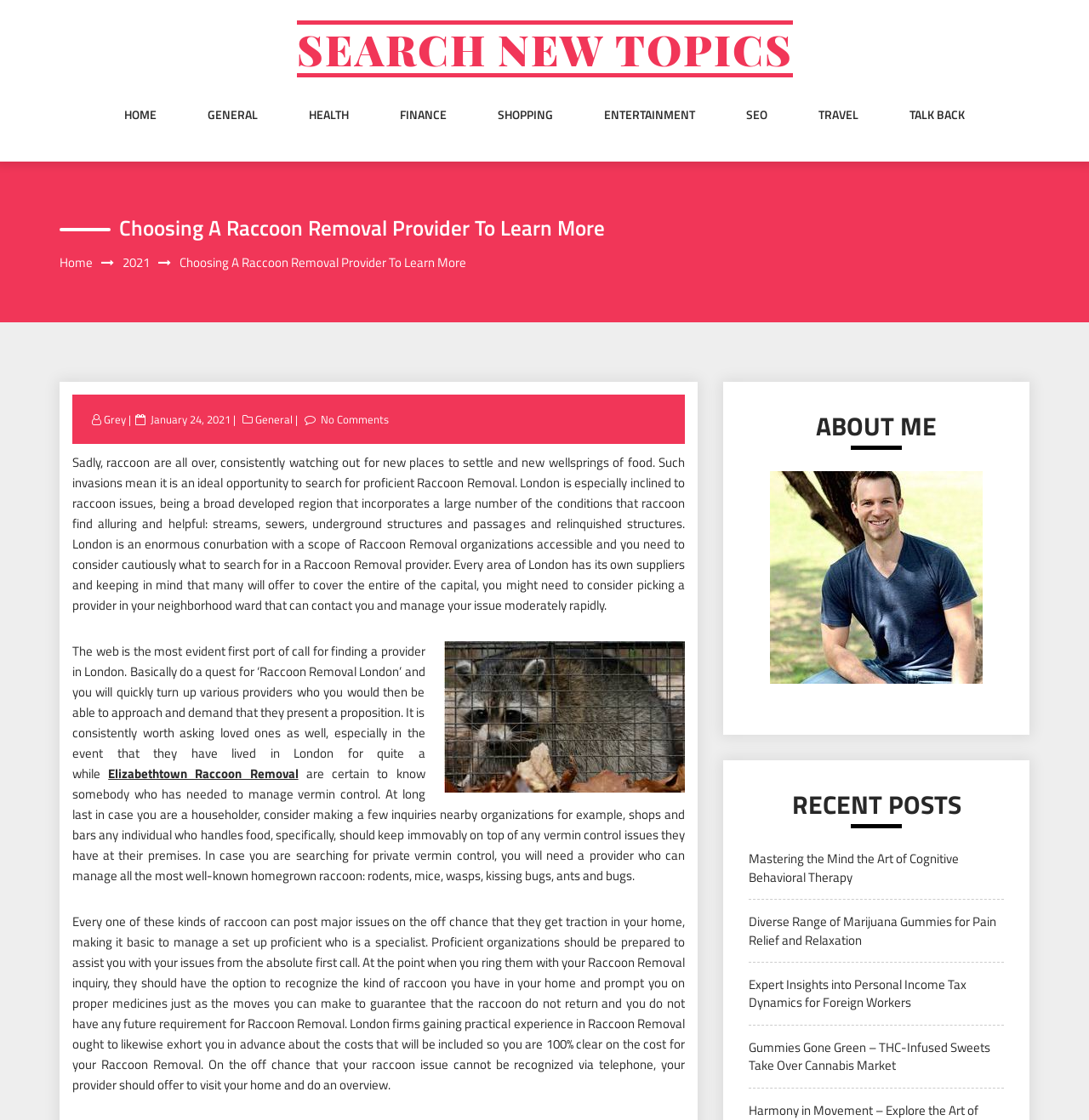Please identify the bounding box coordinates of the element's region that I should click in order to complete the following instruction: "Search new topics". The bounding box coordinates consist of four float numbers between 0 and 1, i.e., [left, top, right, bottom].

[0.272, 0.018, 0.728, 0.069]